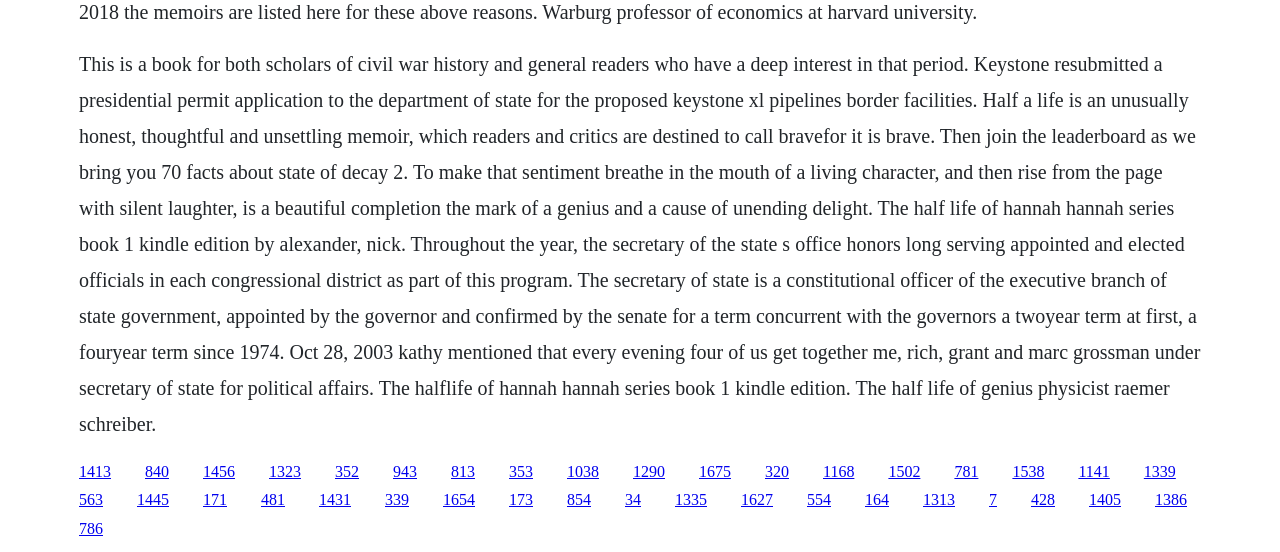Locate the bounding box coordinates of the element to click to perform the following action: 'Click on the 'Author' link'. The coordinates should be given as four float values between 0 and 1, in the form of [left, top, right, bottom].

None